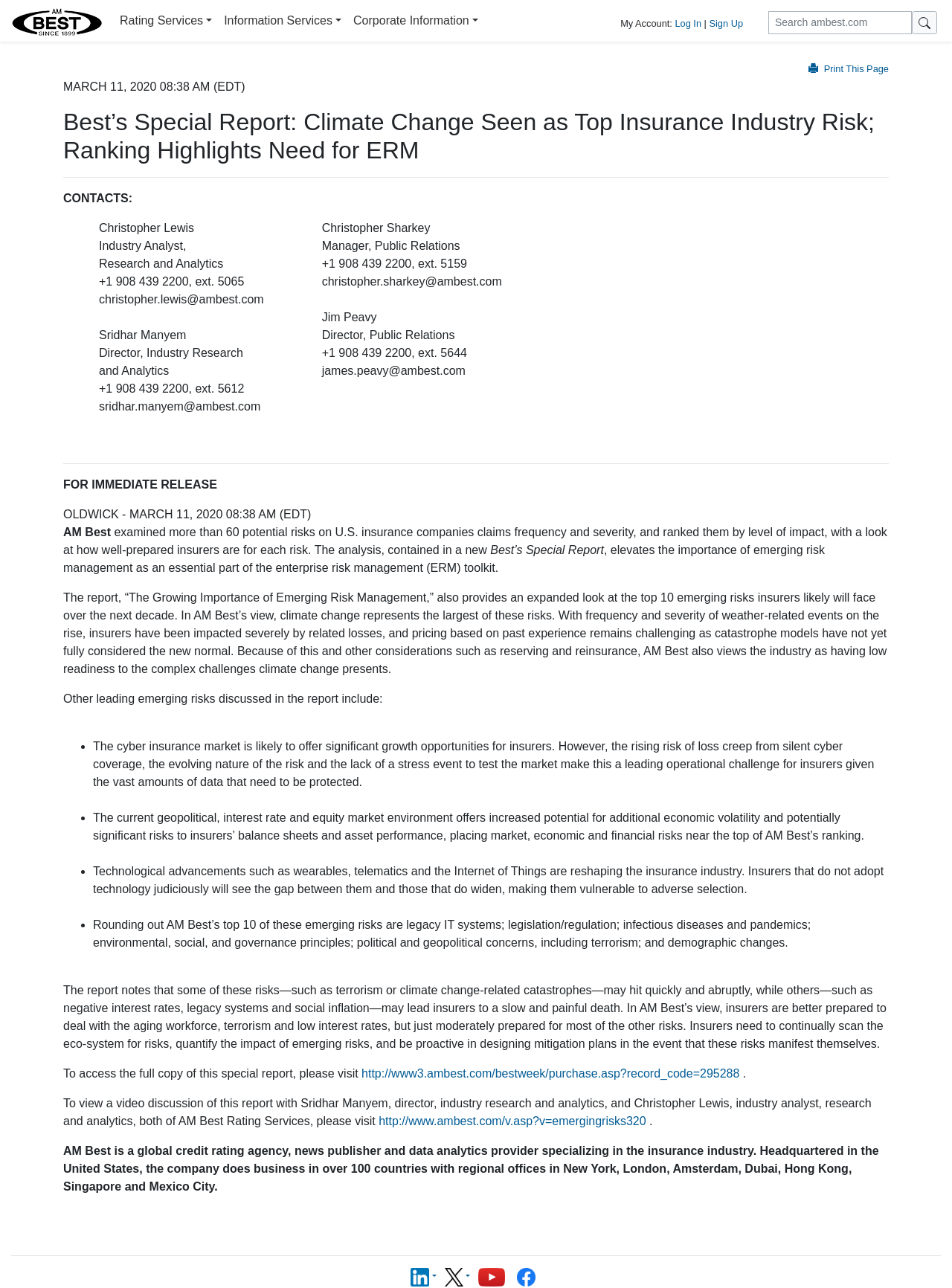Generate a thorough caption that explains the contents of the webpage.

This webpage is a special report from AM Best, a global credit rating agency, news publisher, and data analytics provider specializing in the insurance industry. At the top of the page, there is a logo of AM Best, followed by a navigation menu with links to "Rating Services", "Information Services", and "Corporate Information". On the right side of the navigation menu, there is a section for "My Account" with links to "Log In" and "Sign Up", as well as a search bar.

Below the navigation menu, there is a heading that reads "Best's Special Report: Climate Change Seen as Top Insurance Industry Risk; Ranking Highlights Need for ERM". This is followed by a horizontal separator line. On the left side of the page, there is a section with contact information, including names, titles, phone numbers, and email addresses of several individuals.

The main content of the page is a report that discusses the top emerging risks in the insurance industry, with a focus on climate change. The report is divided into several sections, including an introduction, a discussion of the top 10 emerging risks, and a conclusion. The top 10 emerging risks are listed in bullet points, with descriptions of each risk.

Throughout the report, there are several links to external resources, including a link to access the full copy of the report and a link to a video discussion of the report. At the bottom of the page, there is a section with social media links, including LinkedIn, YouTube, and others.

Overall, the webpage is a formal and informative report on the insurance industry, with a focus on emerging risks and climate change.